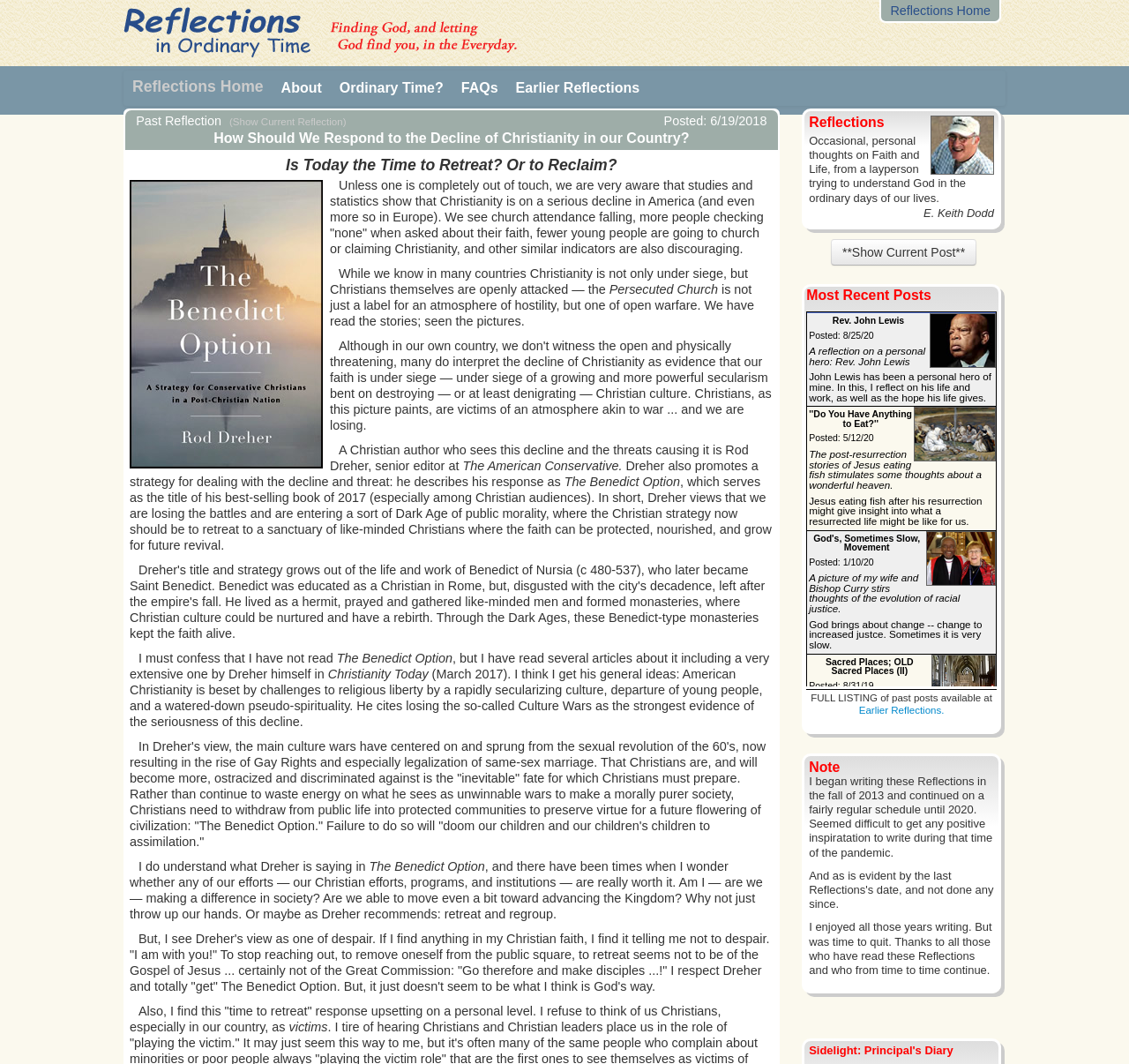Examine the screenshot and answer the question in as much detail as possible: What is the purpose of the webpage?

The purpose of the webpage is to share personal reflections on faith and life, as indicated by the text 'Occasional, personal thoughts on Faith and Life, from a layperson trying to understand God in the ordinary days of our lives'.